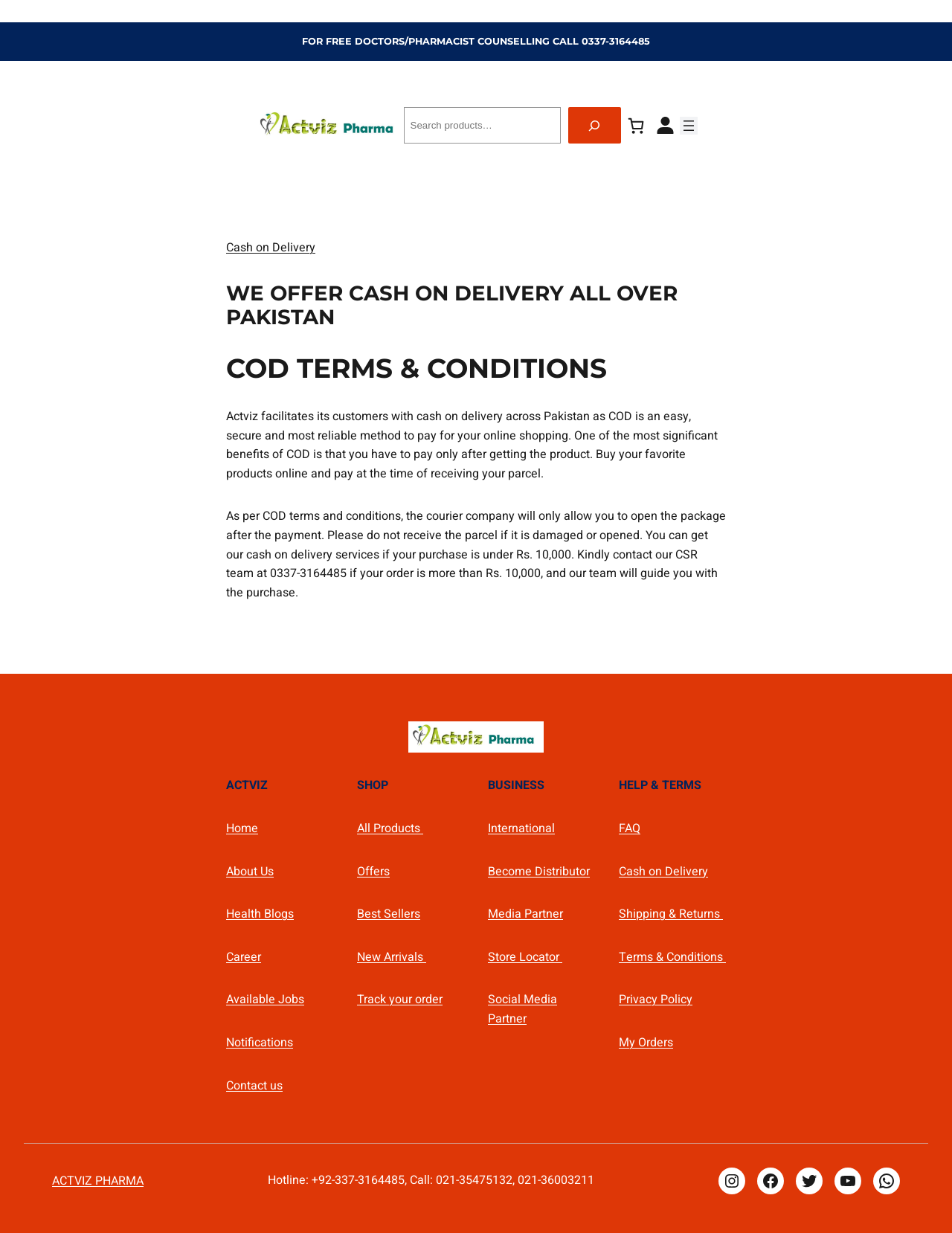What is the benefit of cash on delivery?
Could you give a comprehensive explanation in response to this question?

I found this benefit by reading the static text that says 'One of the most significant benefits of COD is that you have to pay only after getting the product.'.